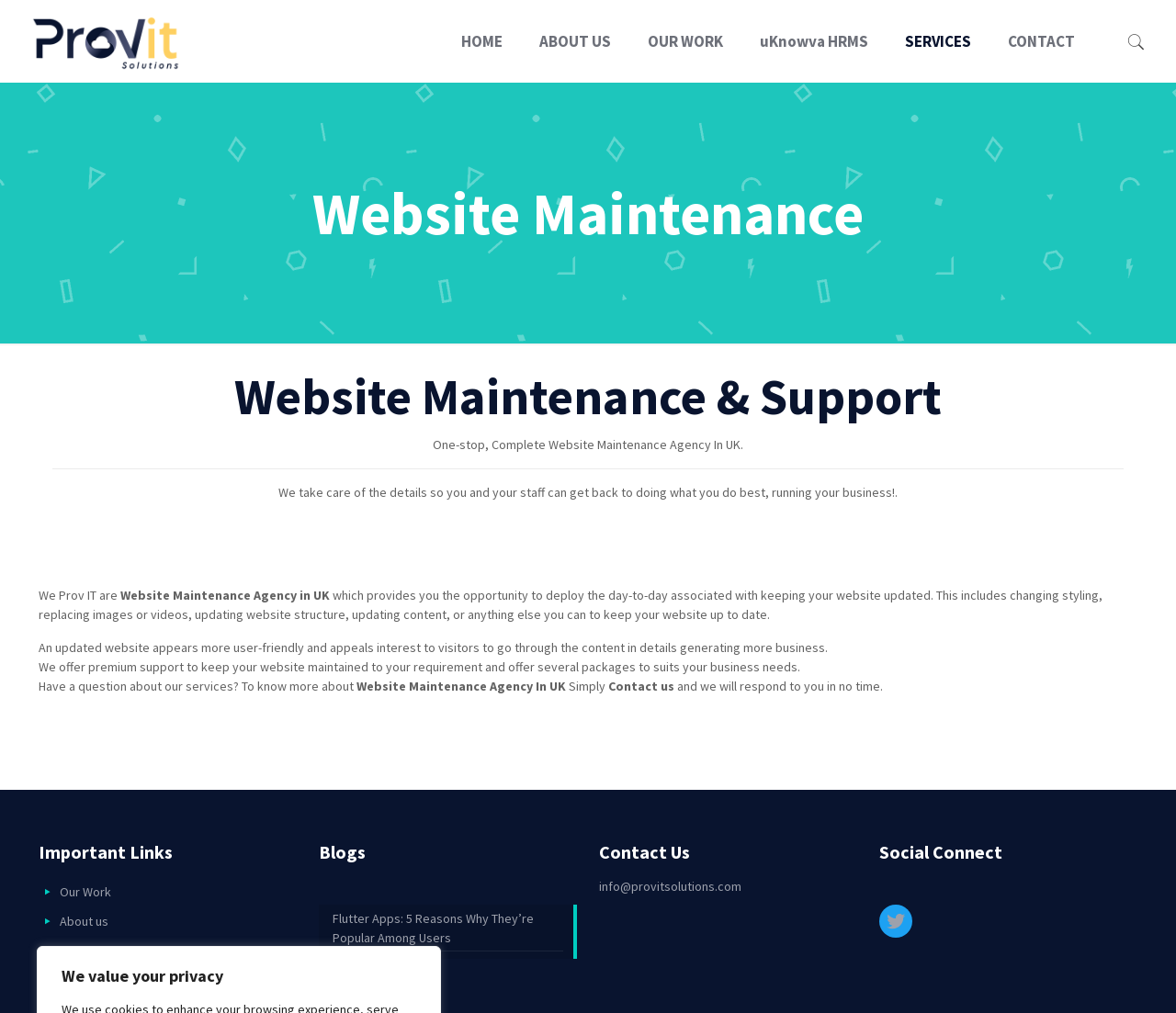Identify the bounding box coordinates of the area that should be clicked in order to complete the given instruction: "Click HOME". The bounding box coordinates should be four float numbers between 0 and 1, i.e., [left, top, right, bottom].

[0.377, 0.0, 0.443, 0.082]